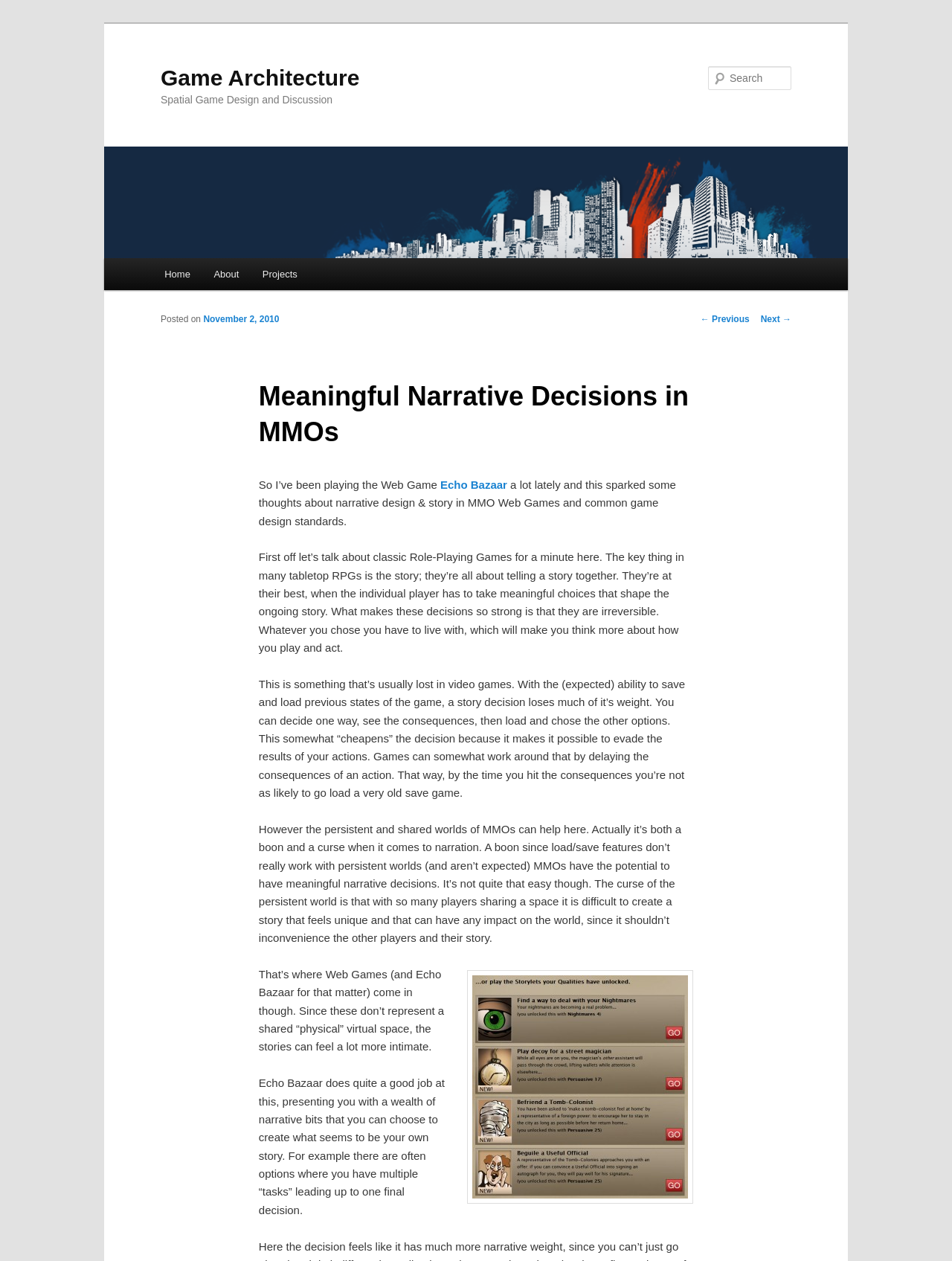Locate the bounding box of the UI element described in the following text: "0".

None